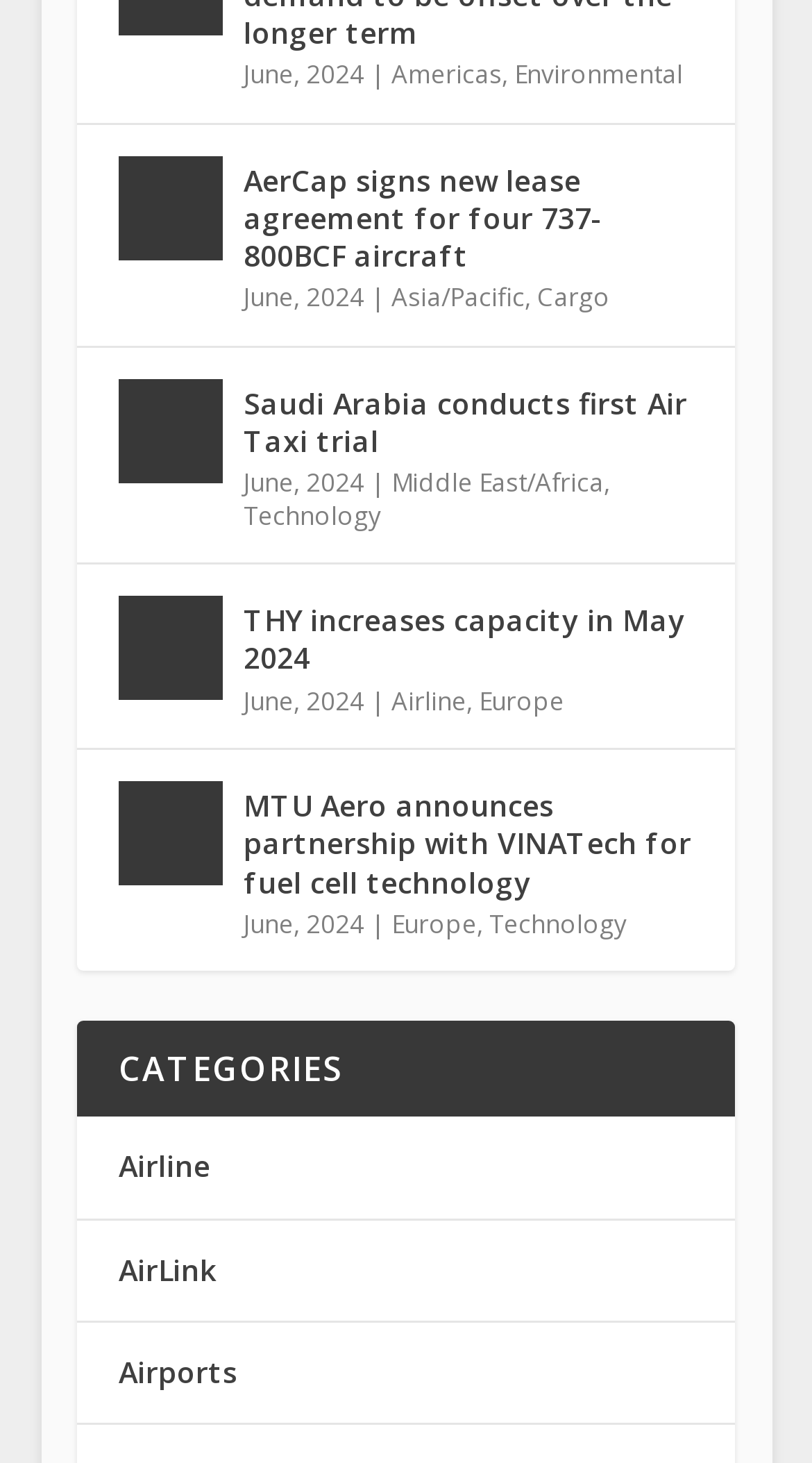How many news articles are listed?
Carefully examine the image and provide a detailed answer to the question.

I counted the number of news article links, which are 'AerCap signs new lease agreement for four 737-800BCF aircraft', 'Saudi Arabia conducts first Air Taxi trial', 'THY increases capacity in May 2024', 'MTU Aero announces partnership with VINATech for fuel cell technology', and found that there are 5 news articles listed.